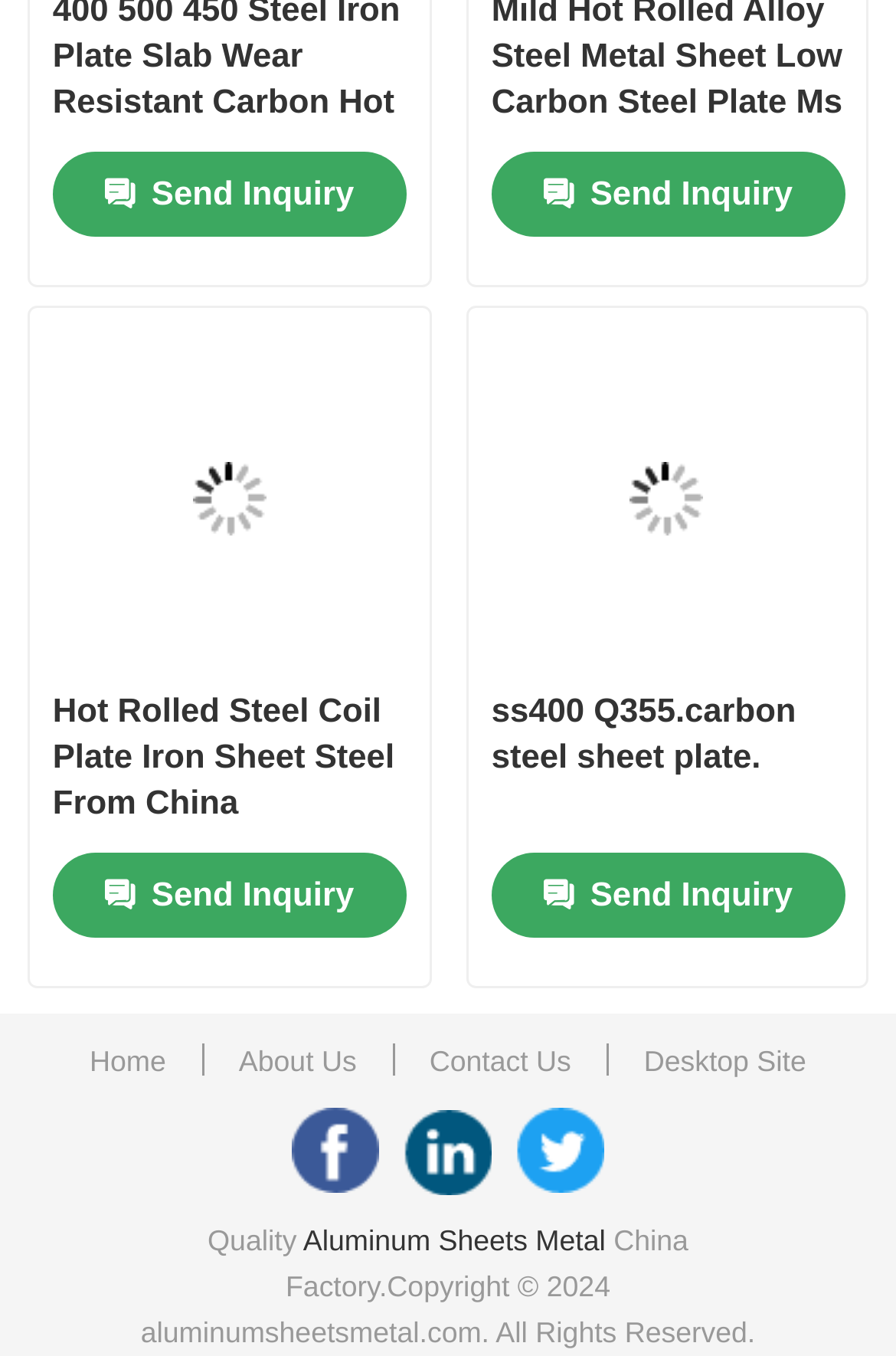Kindly determine the bounding box coordinates of the area that needs to be clicked to fulfill this instruction: "View 'Aluminum Sheets Metal' products".

[0.08, 0.593, 0.92, 0.687]